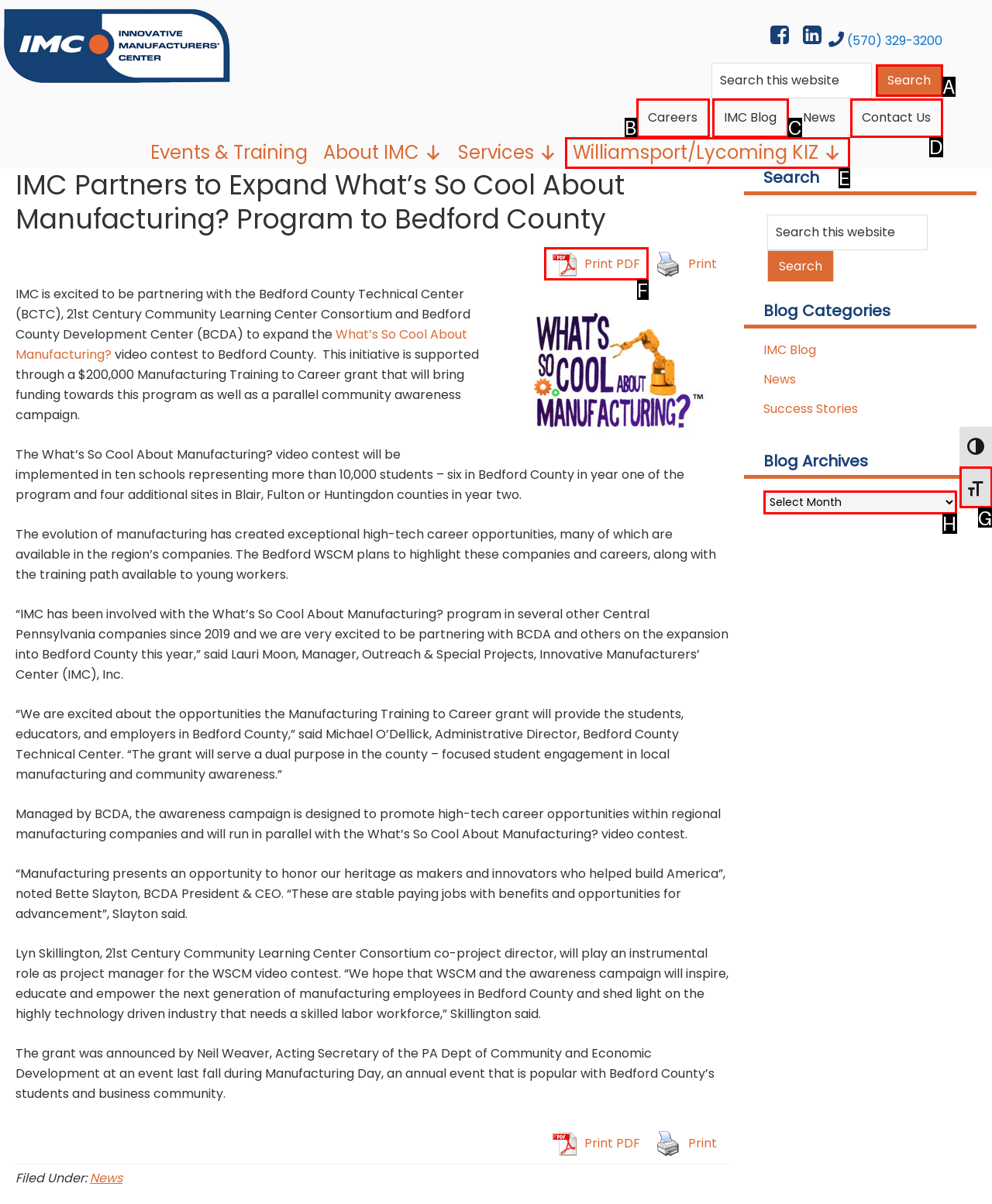Identify the HTML element that best matches the description: Print PDF. Provide your answer by selecting the corresponding letter from the given options.

F